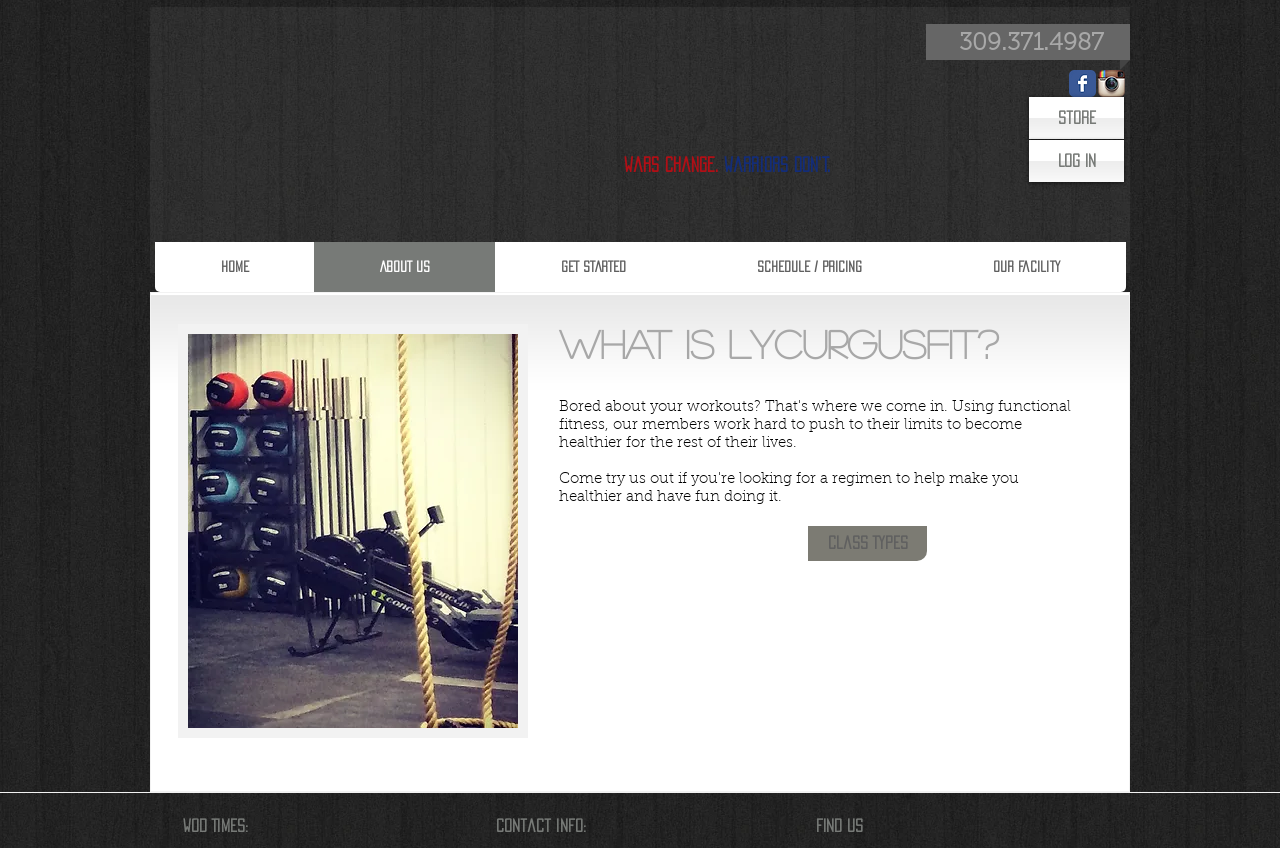What is the title of the section with the gym image? Analyze the screenshot and reply with just one word or a short phrase.

What is LycurgusFit?